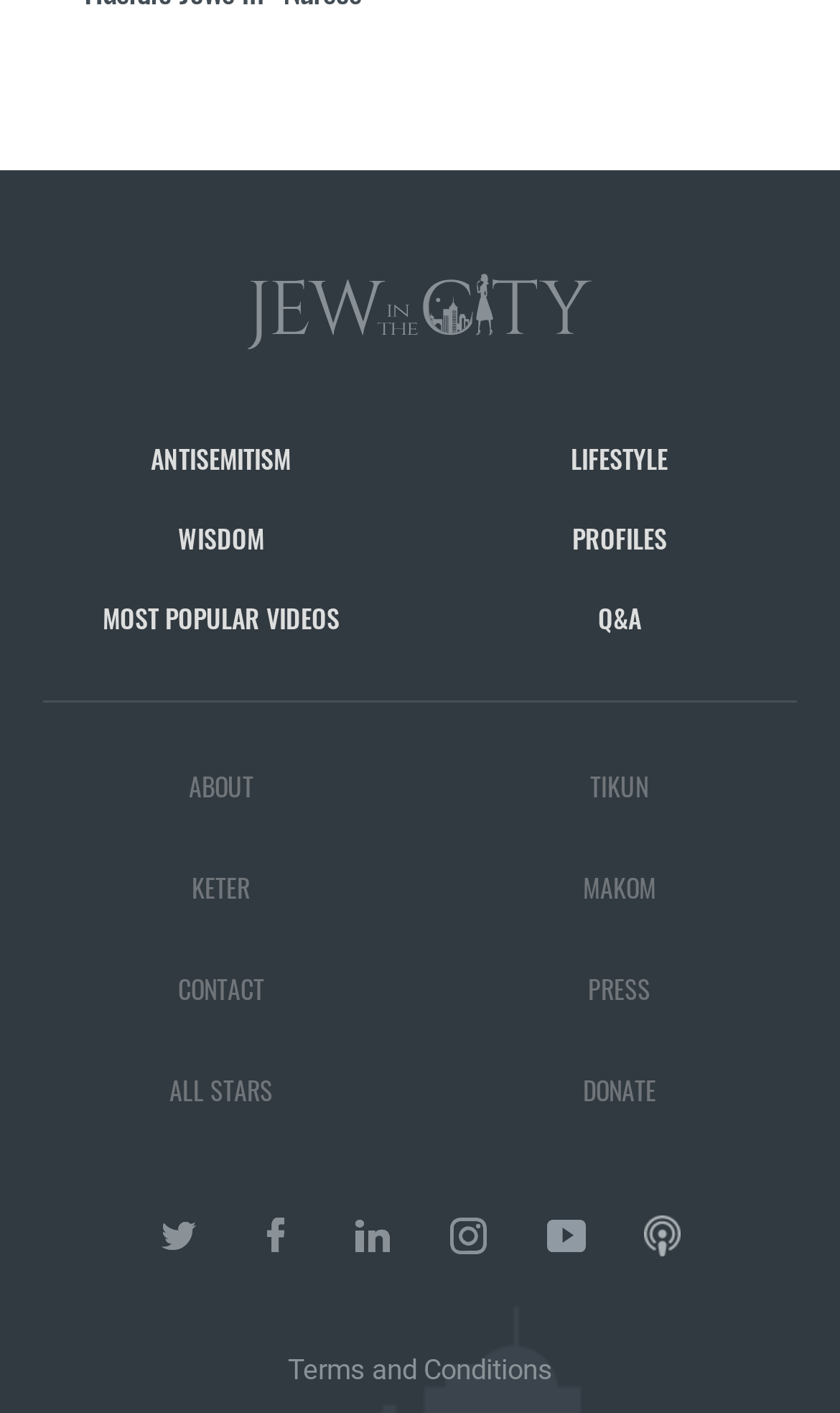Kindly determine the bounding box coordinates of the area that needs to be clicked to fulfill this instruction: "Read about why Orthodox Jewish men have sidecurls".

[0.1, 0.047, 0.749, 0.083]